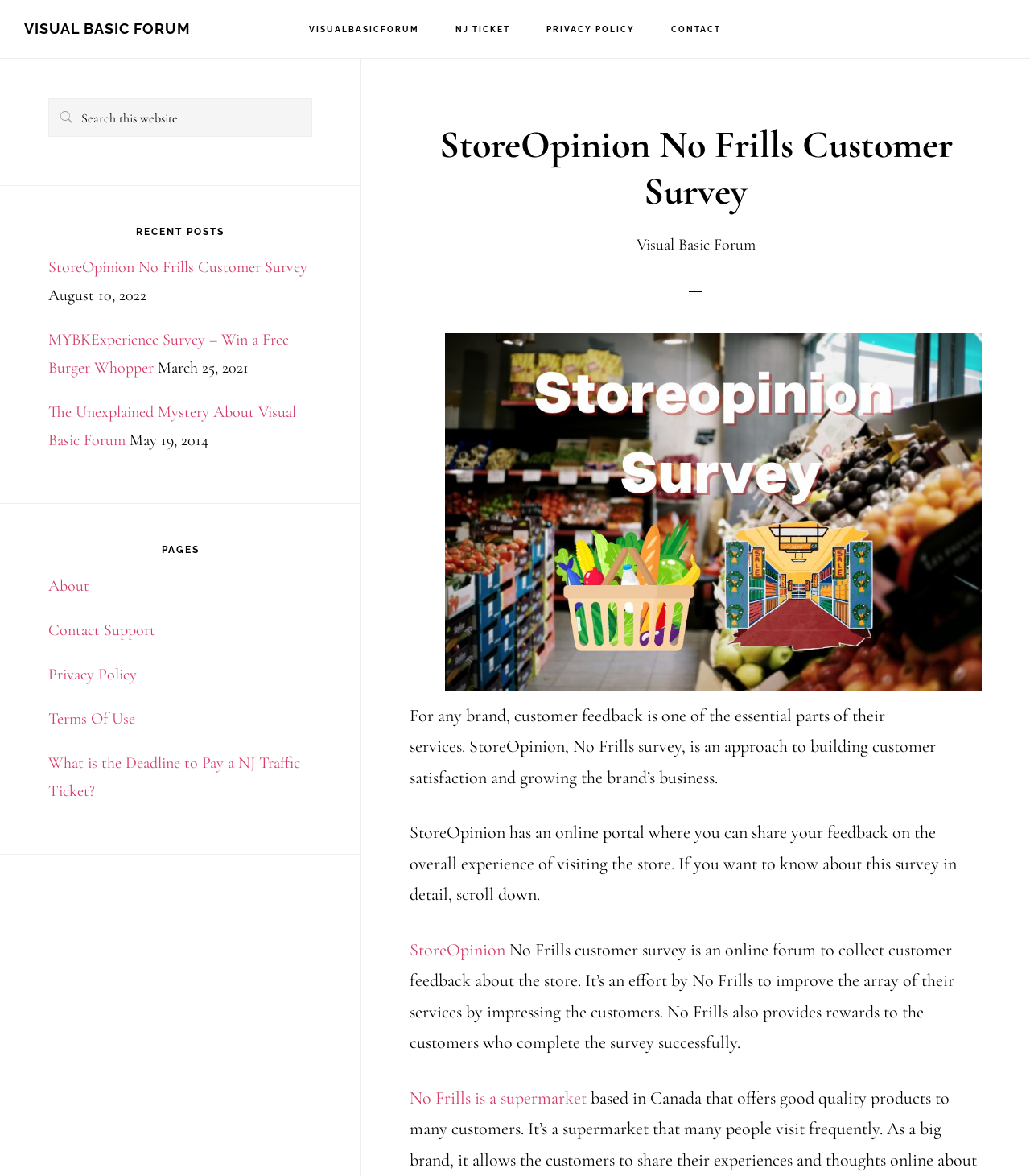What can be found on the online portal of StoreOpinion?
Based on the image content, provide your answer in one word or a short phrase.

Feedback sharing